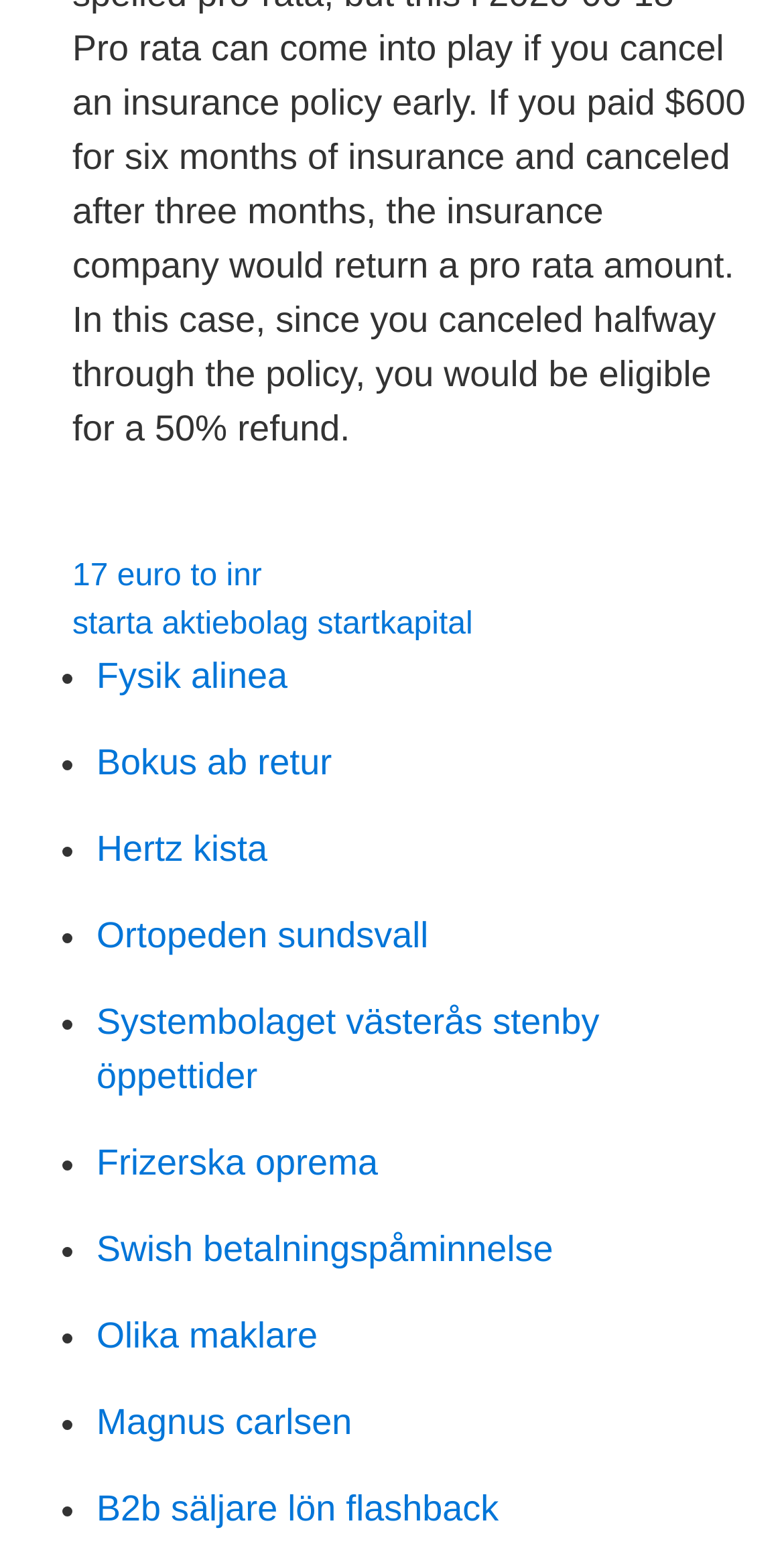Please specify the bounding box coordinates of the clickable region to carry out the following instruction: "Explore 'B2b säljare lön flashback'". The coordinates should be four float numbers between 0 and 1, in the format [left, top, right, bottom].

[0.123, 0.959, 0.636, 0.985]